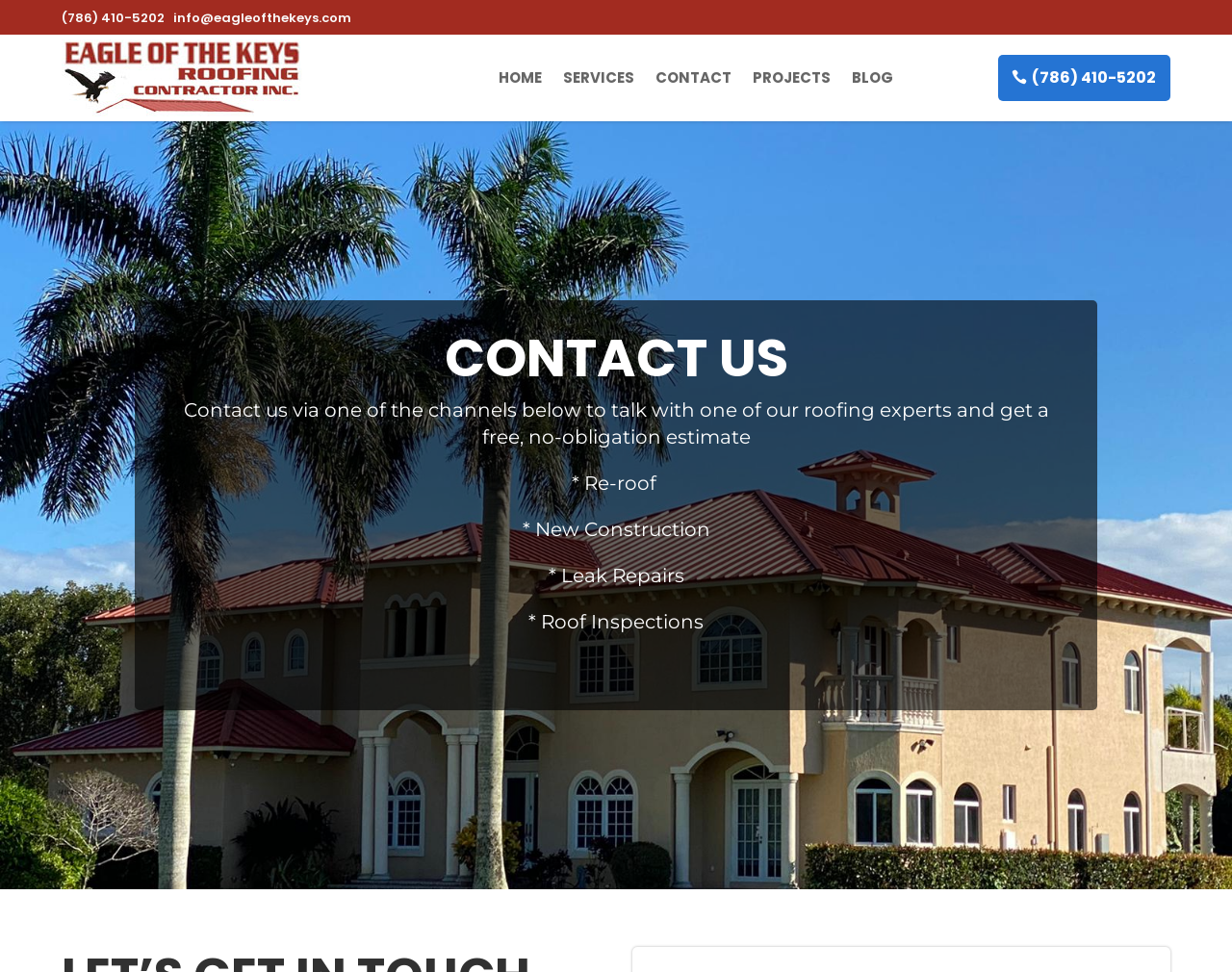Answer the question using only a single word or phrase: 
What is the purpose of contacting Eagle of the Keys Roofing?

To talk with a roofing expert and get a free estimate